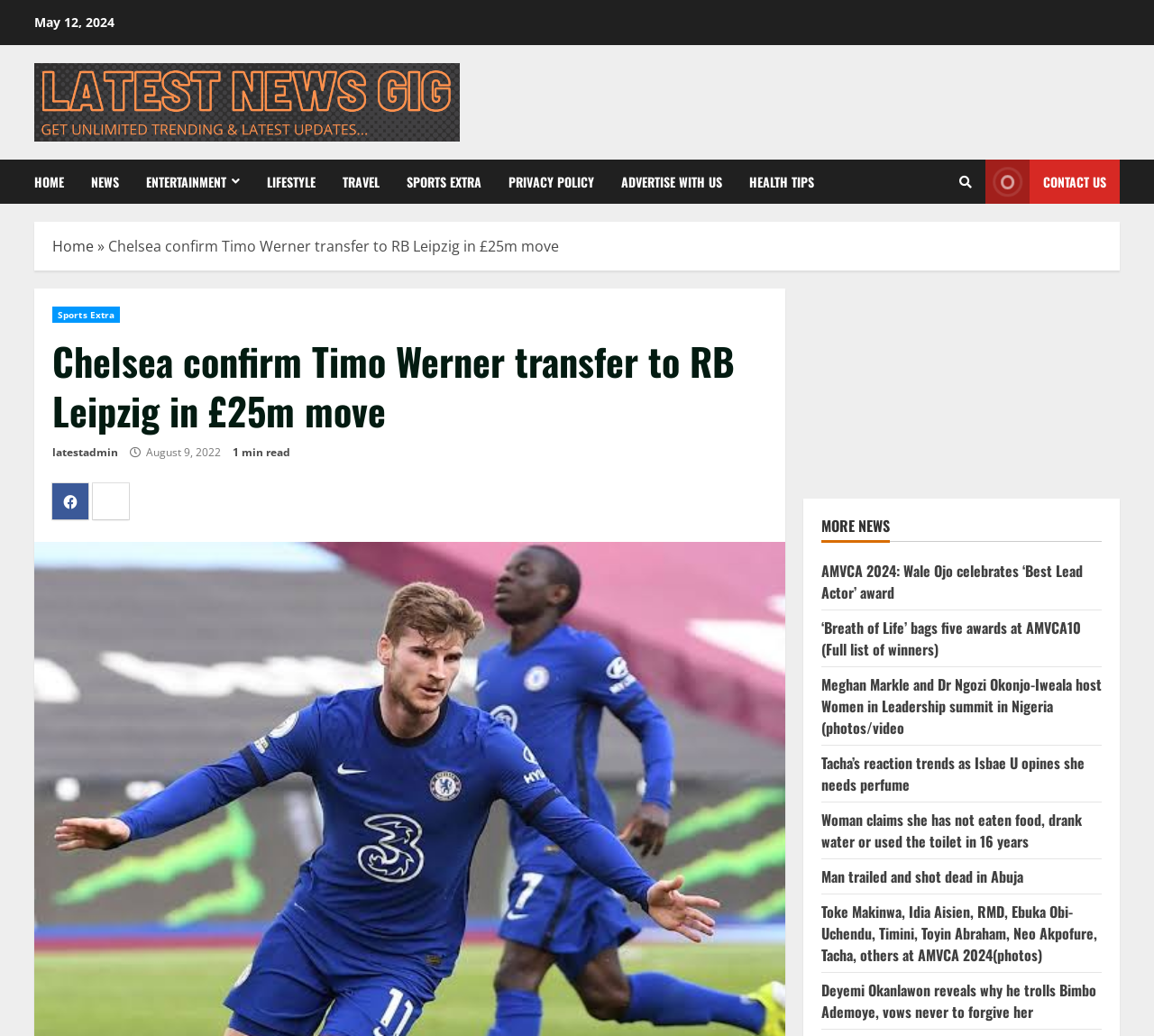Please analyze the image and give a detailed answer to the question:
How many news categories are there?

I counted the number of links in the top navigation bar, which are 'HOME', 'NEWS', 'ENTERTAINMENT', 'LIFESTYLE', 'TRAVEL', 'SPORTS EXTRA', and 'PRIVACY POLICY'. Excluding 'PRIVACY POLICY' and 'ADVERTISE WITH US', which are not news categories, there are 7 news categories.